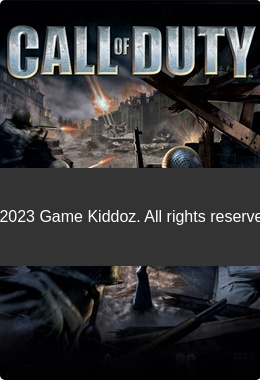Break down the image and describe every detail you can observe.

The image features the iconic cover art for the video game series "Call of Duty." This title is well-known for its immersive first-person shooter gameplay and has become a significant part of gaming culture since its debut in 2003. The artwork showcases intense battle scenes with a gritty visual style, capturing the essence of wartime conflict. Prominent in the design are detailed depictions of soldiers in action, dramatic explosions in the background, and the game’s title prominently displayed. At the bottom, there's a copyright notice that reads "© 2023 Game Kiddoz. All rights reserved," indicating the ownership of the content. This image represents the franchise's legacy, reflecting both its storied history and ongoing evolution, particularly with recent releases such as "Call of Duty: Modern Warfare II."